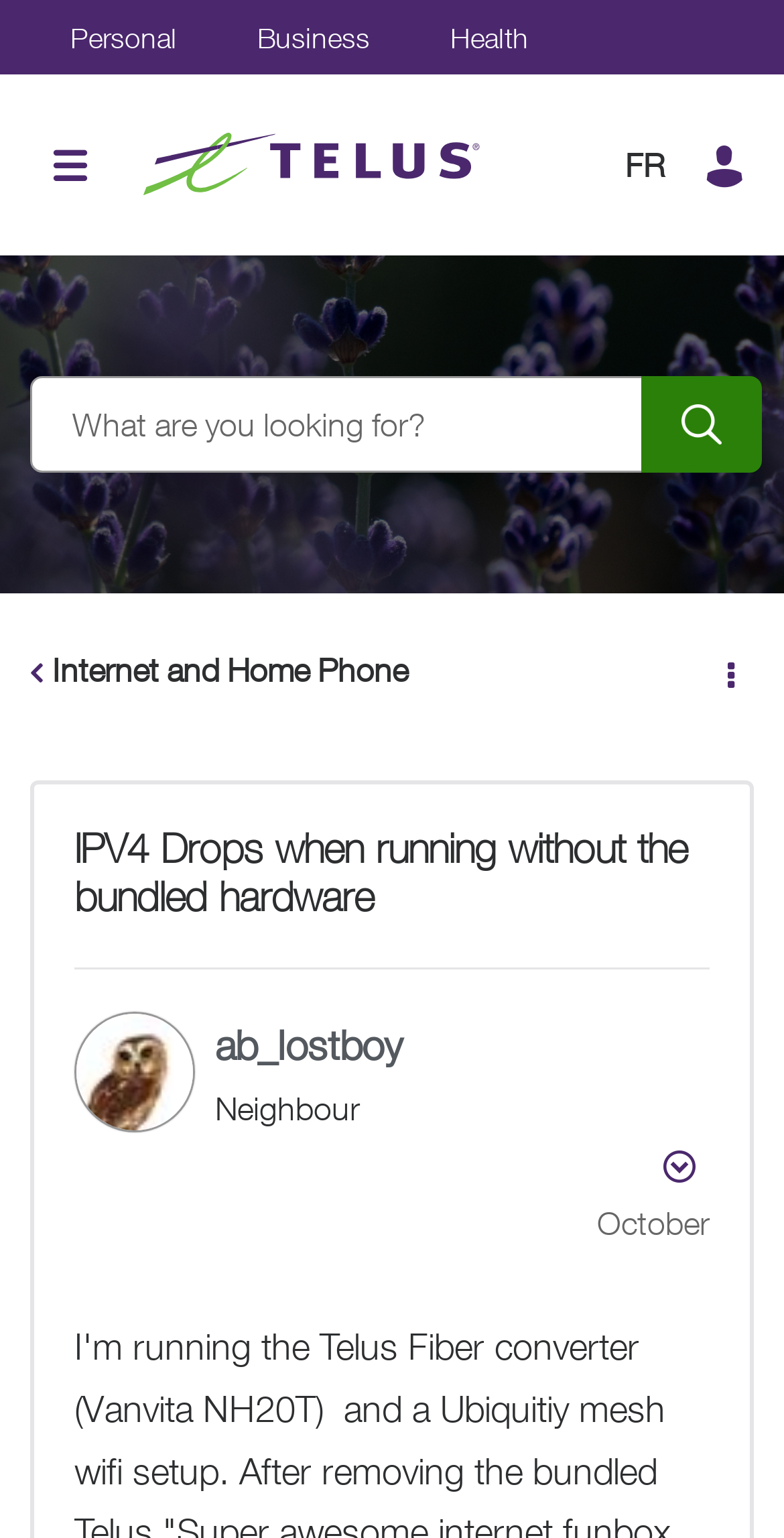Pinpoint the bounding box coordinates for the area that should be clicked to perform the following instruction: "Click the 'Browse' button".

[0.051, 0.075, 0.179, 0.14]